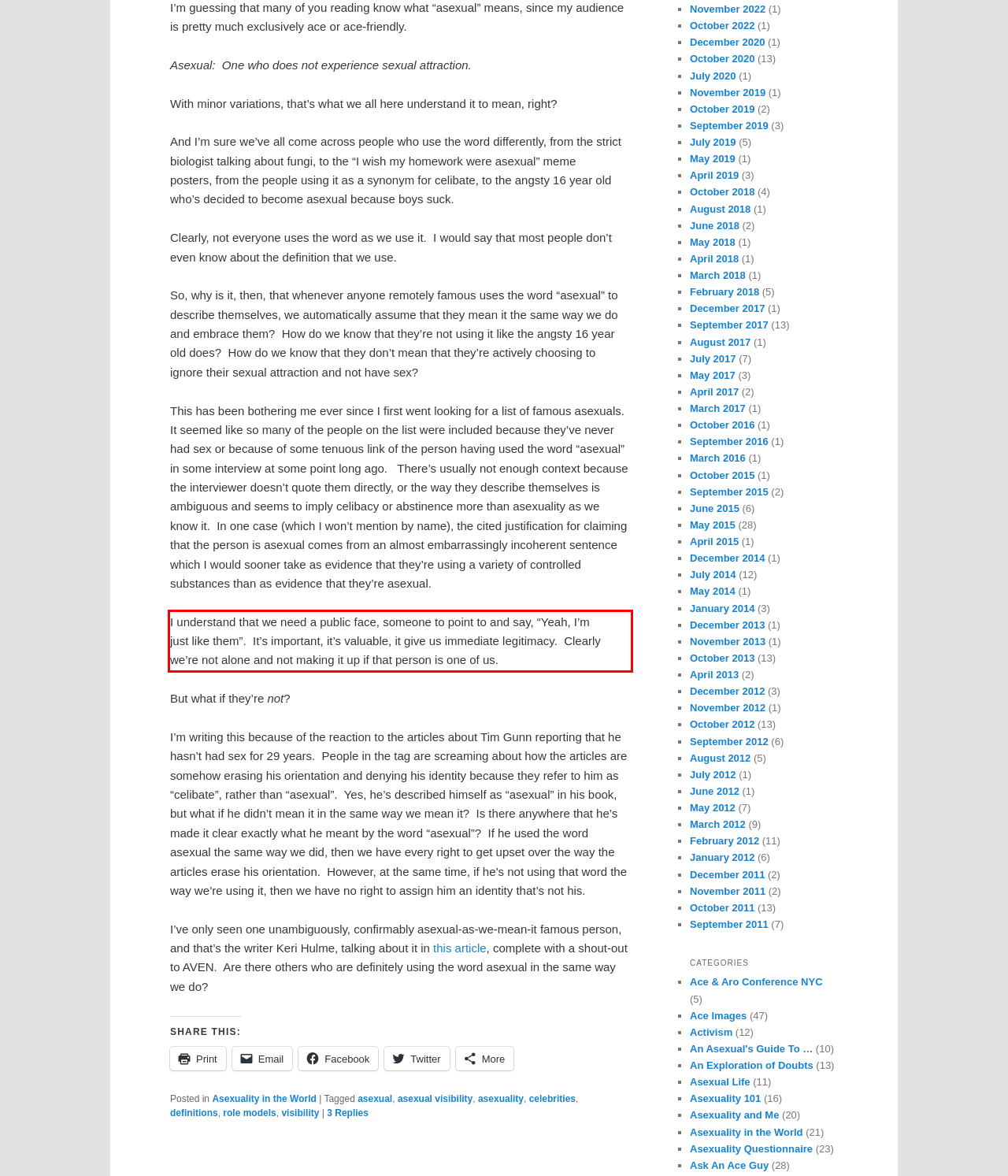Please extract the text content within the red bounding box on the webpage screenshot using OCR.

I understand that we need a public face, someone to point to and say, “Yeah, I’m just like them”. It’s important, it’s valuable, it give us immediate legitimacy. Clearly we’re not alone and not making it up if that person is one of us.